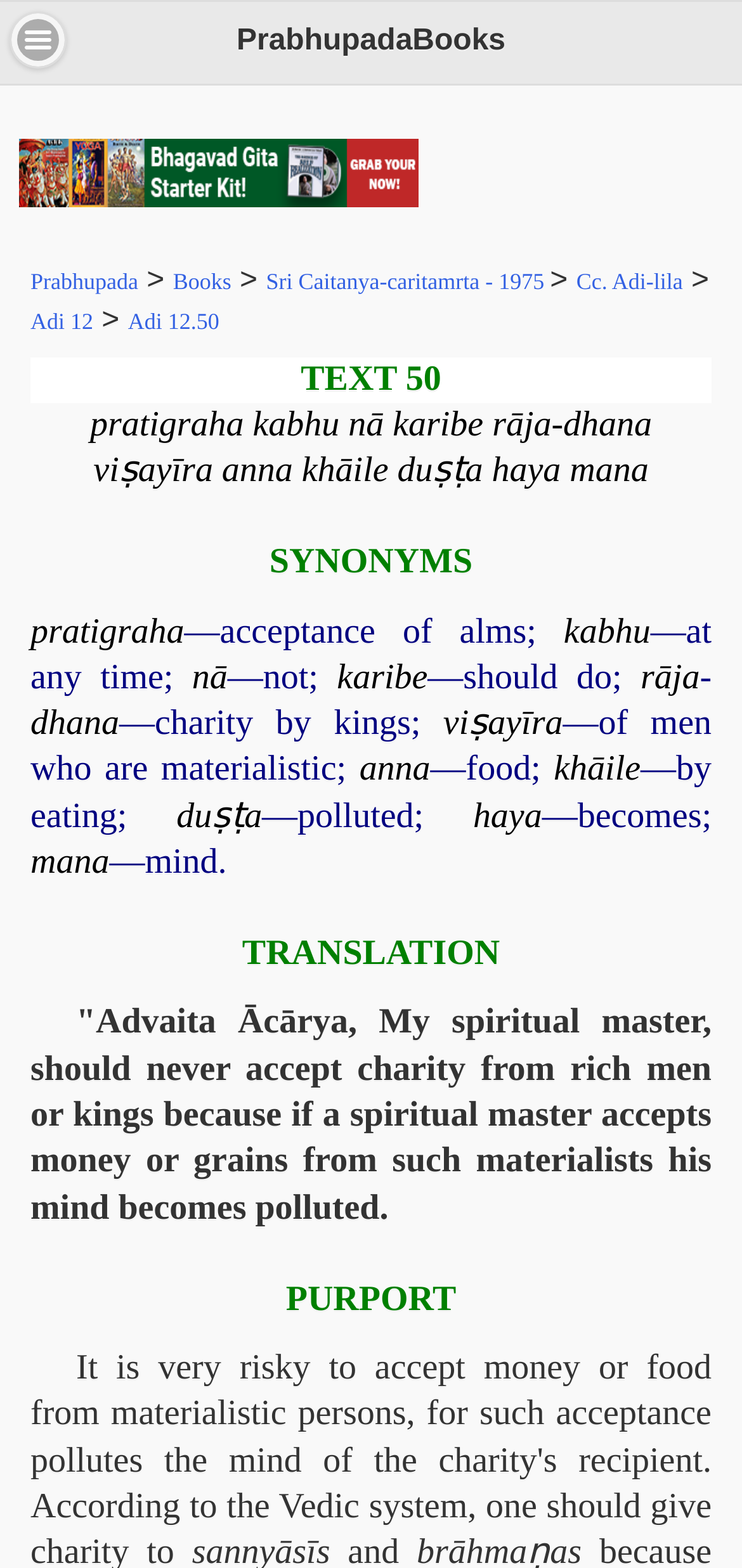Give a short answer using one word or phrase for the question:
What is the translation of the text?

Advaita Ācārya, My spiritual master, should never accept charity from rich men or kings because if a spiritual master accepts money or grains from such materialists his mind becomes polluted.